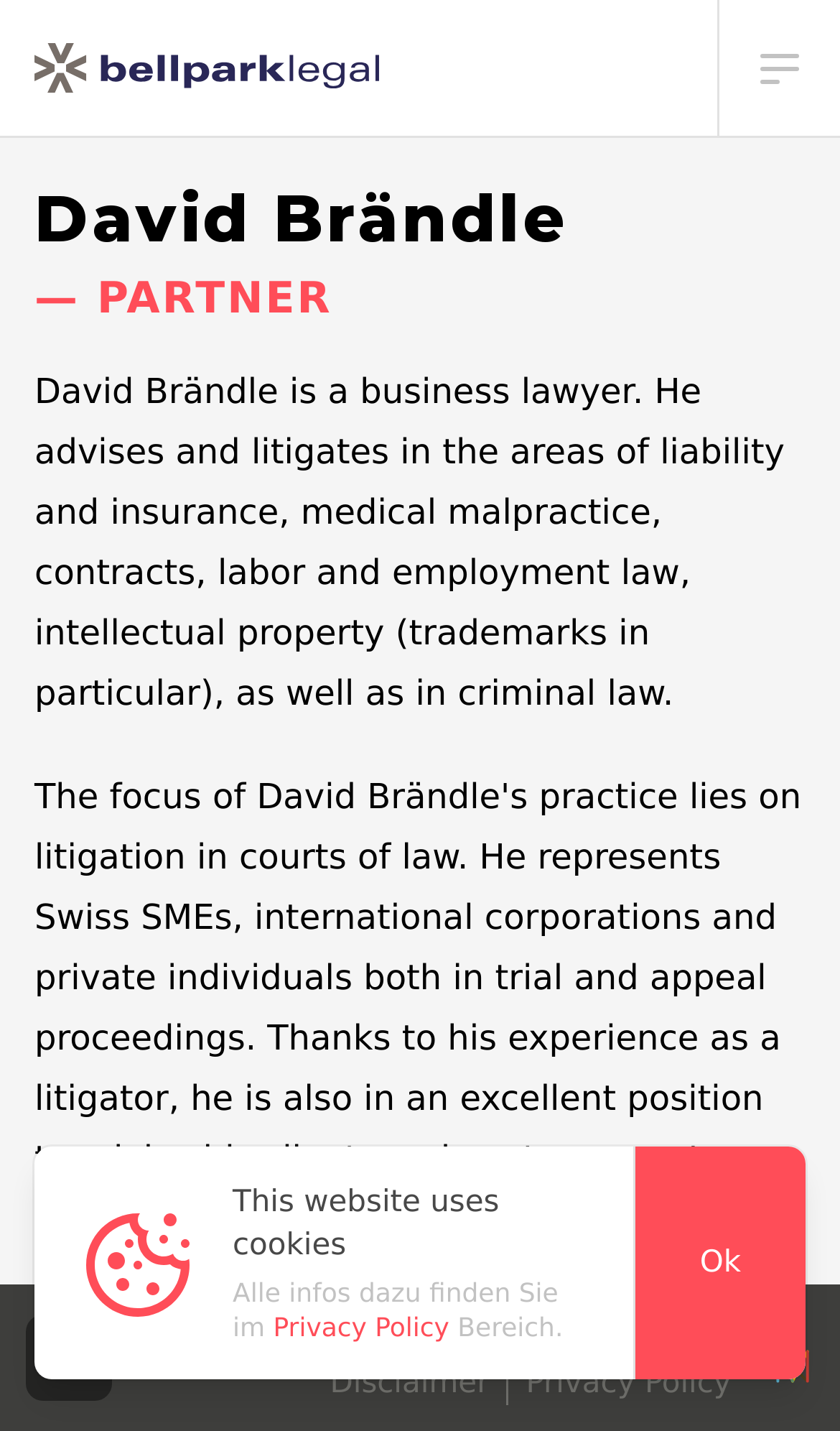Summarize the webpage comprehensively, mentioning all visible components.

The webpage is about David Brändle, a business lawyer and partner at bellpark legal ag. At the top, there is a header section with a link to the "Home" page, accompanied by an image, and a button to open the sidebar, which also has an image. Below the header, there is a prominent heading with David Brändle's name, followed by a subtitle "— PARTNER". 

Underneath, there is a paragraph of text that describes David Brändle's areas of expertise, including liability and insurance, medical malpractice, contracts, labor and employment law, intellectual property, and criminal law. 

On the left side of the page, there is an image, and below it, a notification about the website using cookies, with a link to the "Privacy Policy" and additional information about it. 

At the bottom of the page, there is a footer section with links to the "Home" page, "E" (possibly a language selection), "Disclaimer", "Privacy Policy", and "Webdesign by mauricenaef.ch", which also has an image. Additionally, there is a copyright notice "© 2024 Alle Rechte vorbehalten".